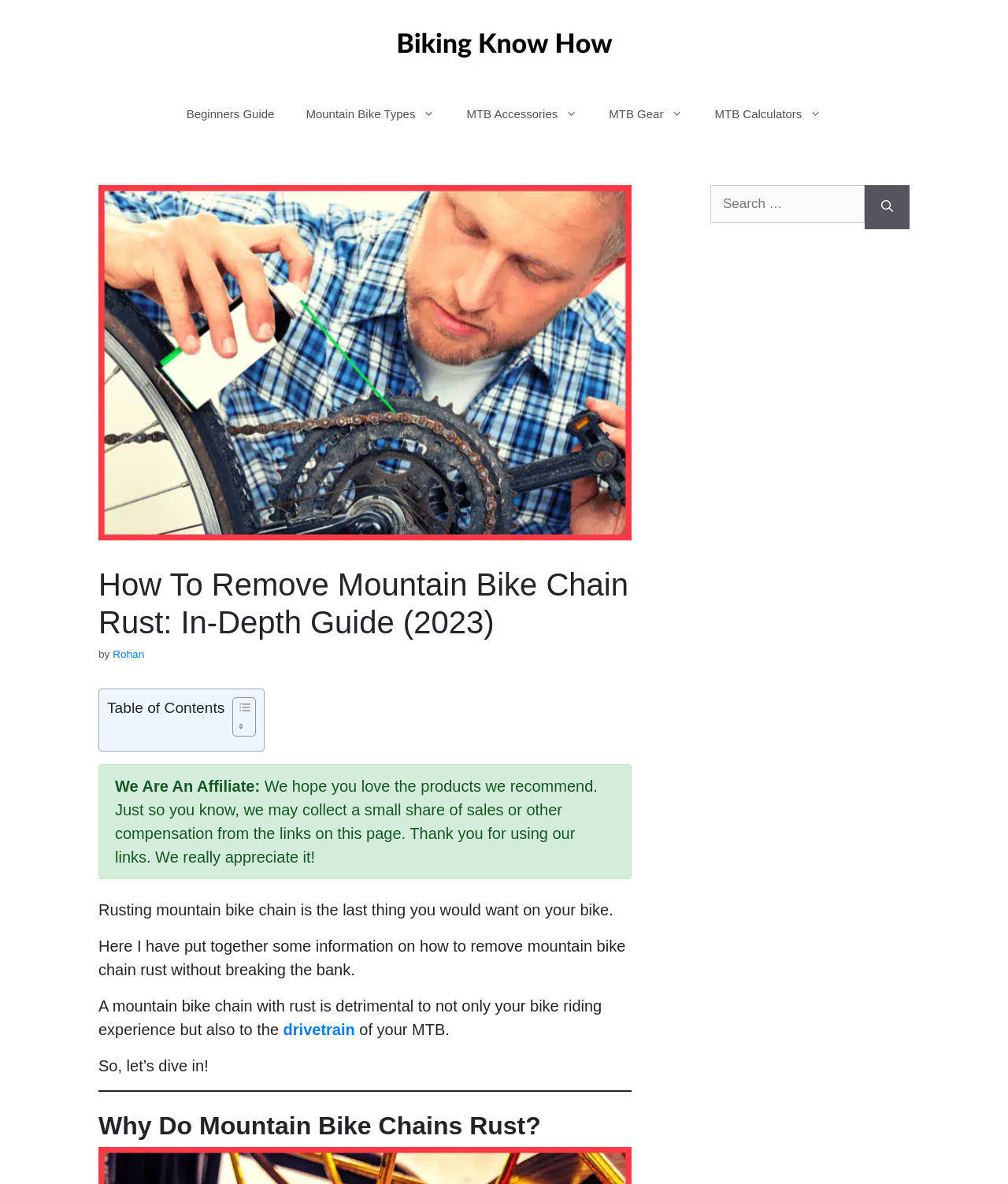Highlight the bounding box coordinates of the region I should click on to meet the following instruction: "Click the 'Mountain Biking Guide For Beginner & Pro Riders' link".

[0.389, 0.032, 0.611, 0.043]